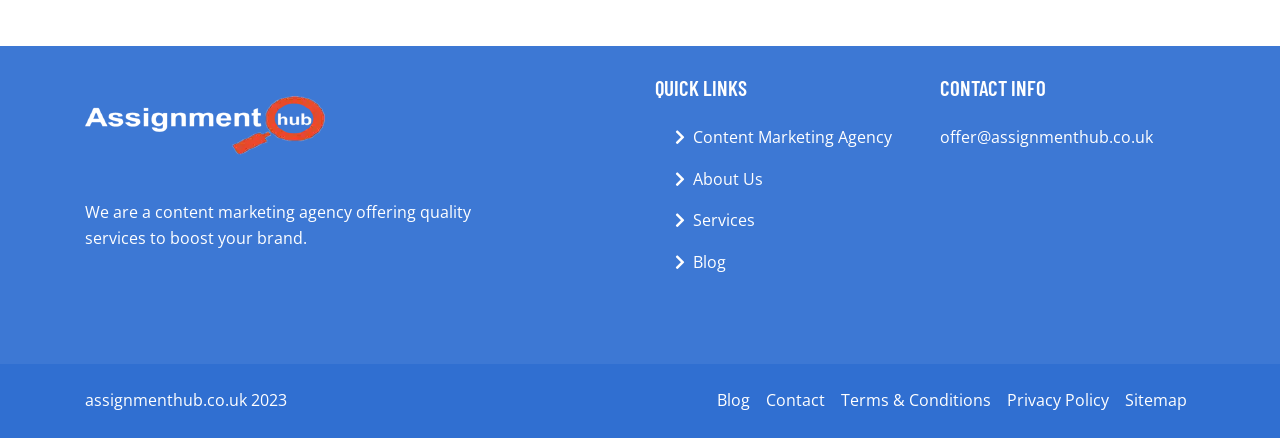For the following element description, predict the bounding box coordinates in the format (top-left x, top-left y, bottom-right x, bottom-right y). All values should be floating point numbers between 0 and 1. Description: offer@assignmenthub.co.uk

[0.734, 0.288, 0.901, 0.338]